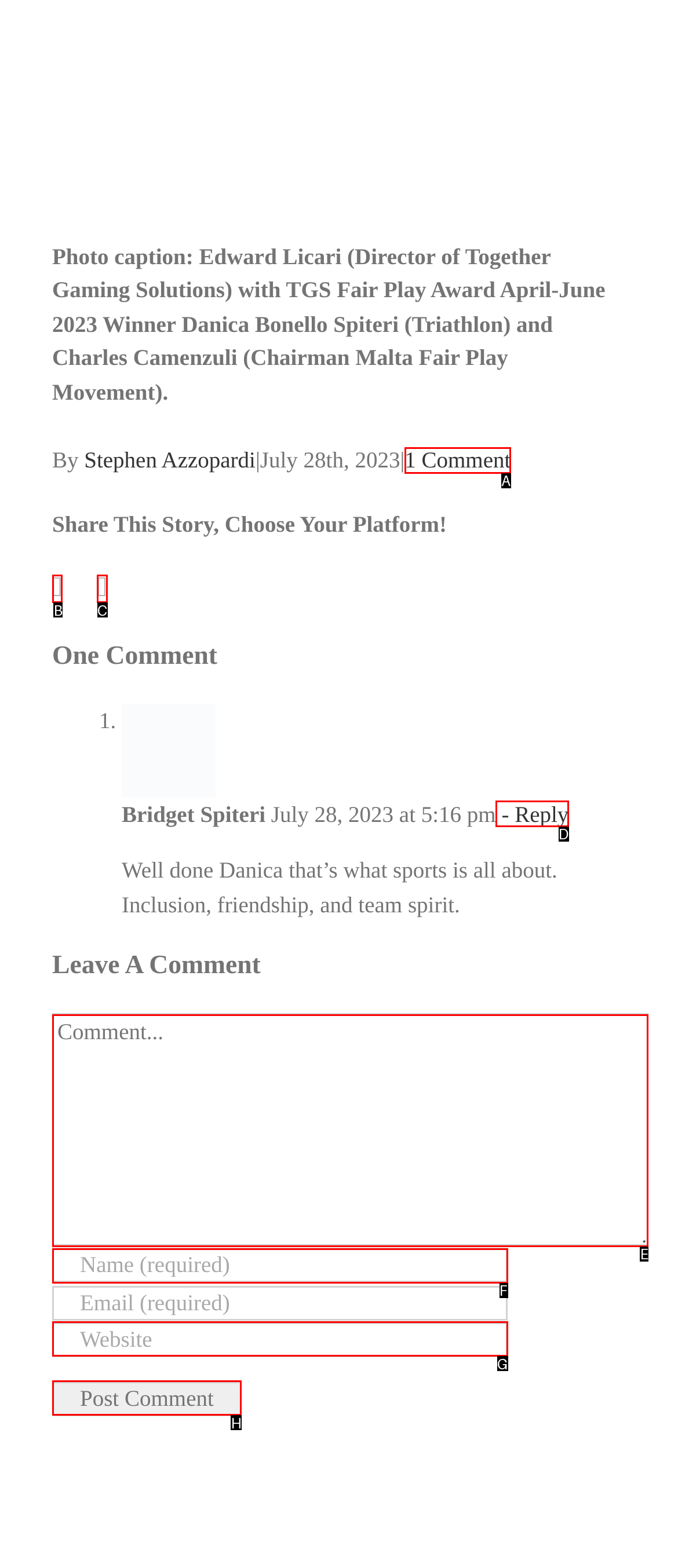Out of the given choices, which letter corresponds to the UI element required to Leave a comment? Answer with the letter.

E